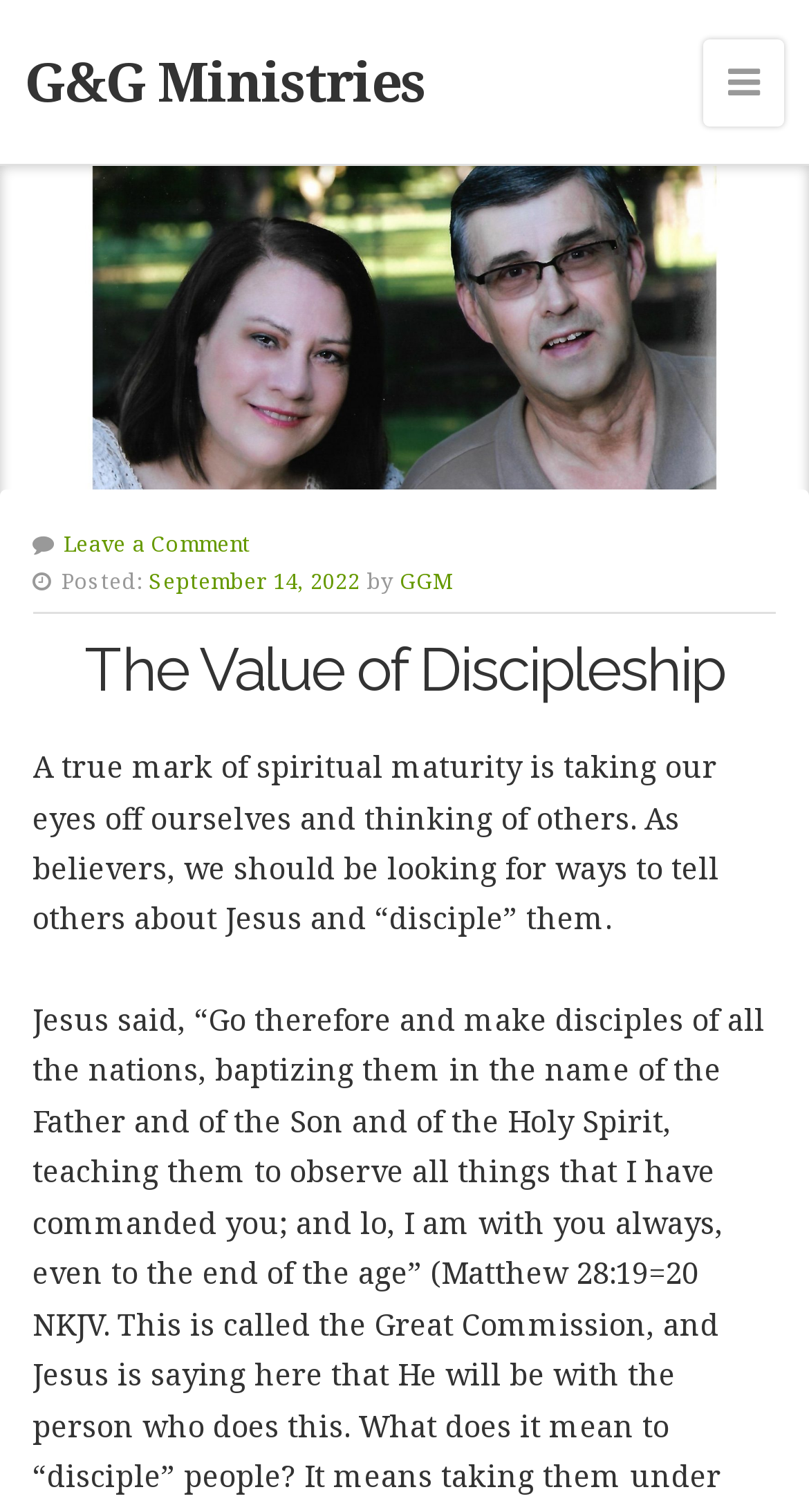Bounding box coordinates are specified in the format (top-left x, top-left y, bottom-right x, bottom-right y). All values are floating point numbers bounded between 0 and 1. Please provide the bounding box coordinate of the region this sentence describes: G&G Ministries

[0.031, 0.029, 0.526, 0.078]